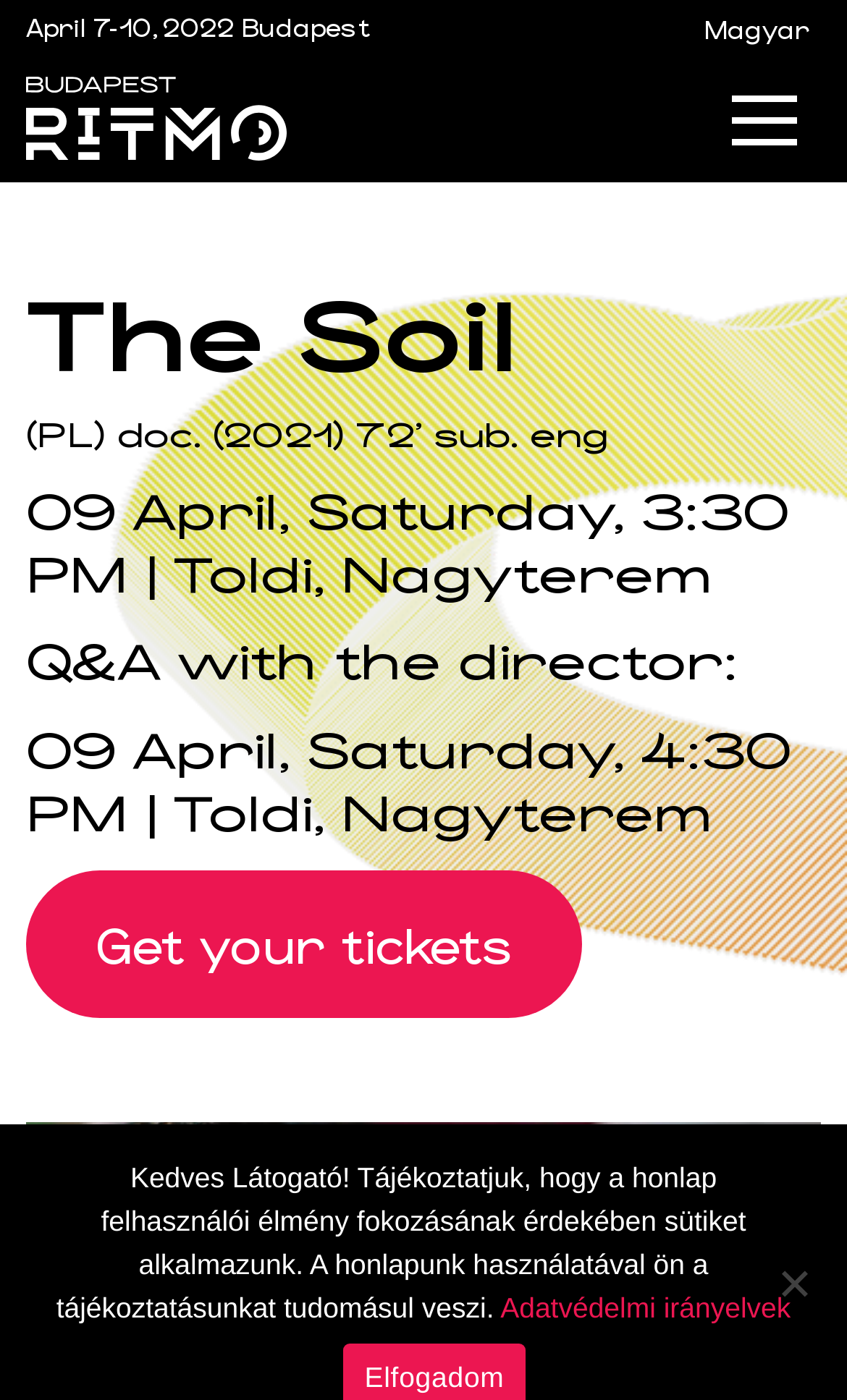Where can I get tickets for the event?
Please provide a detailed answer to the question.

I found the link to get tickets by looking at the link element with the text 'Get your tickets' which is located below the Q&A session time.